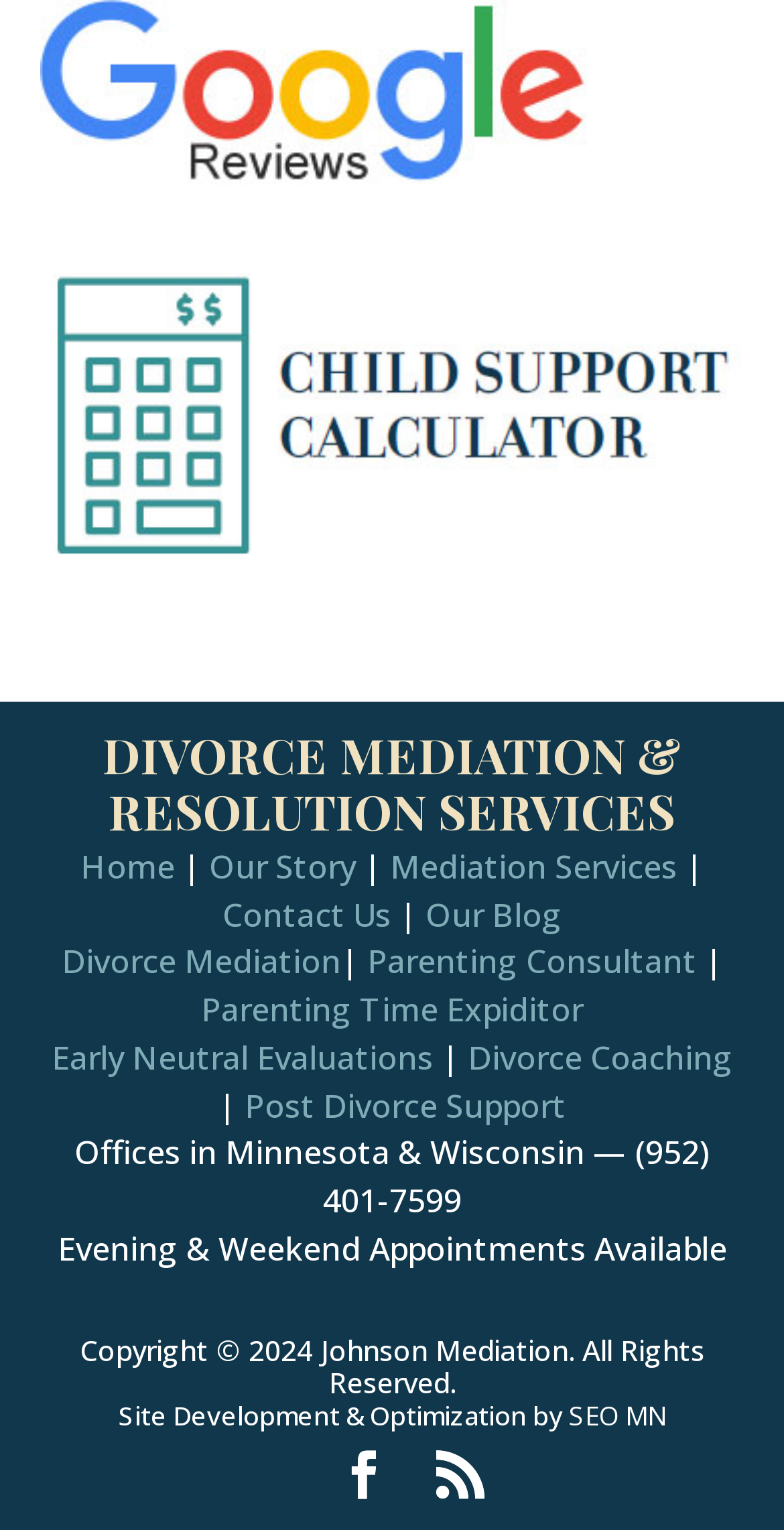Determine the bounding box coordinates for the area you should click to complete the following instruction: "Visit the 'Divorce Mediation' page".

[0.078, 0.614, 0.435, 0.643]